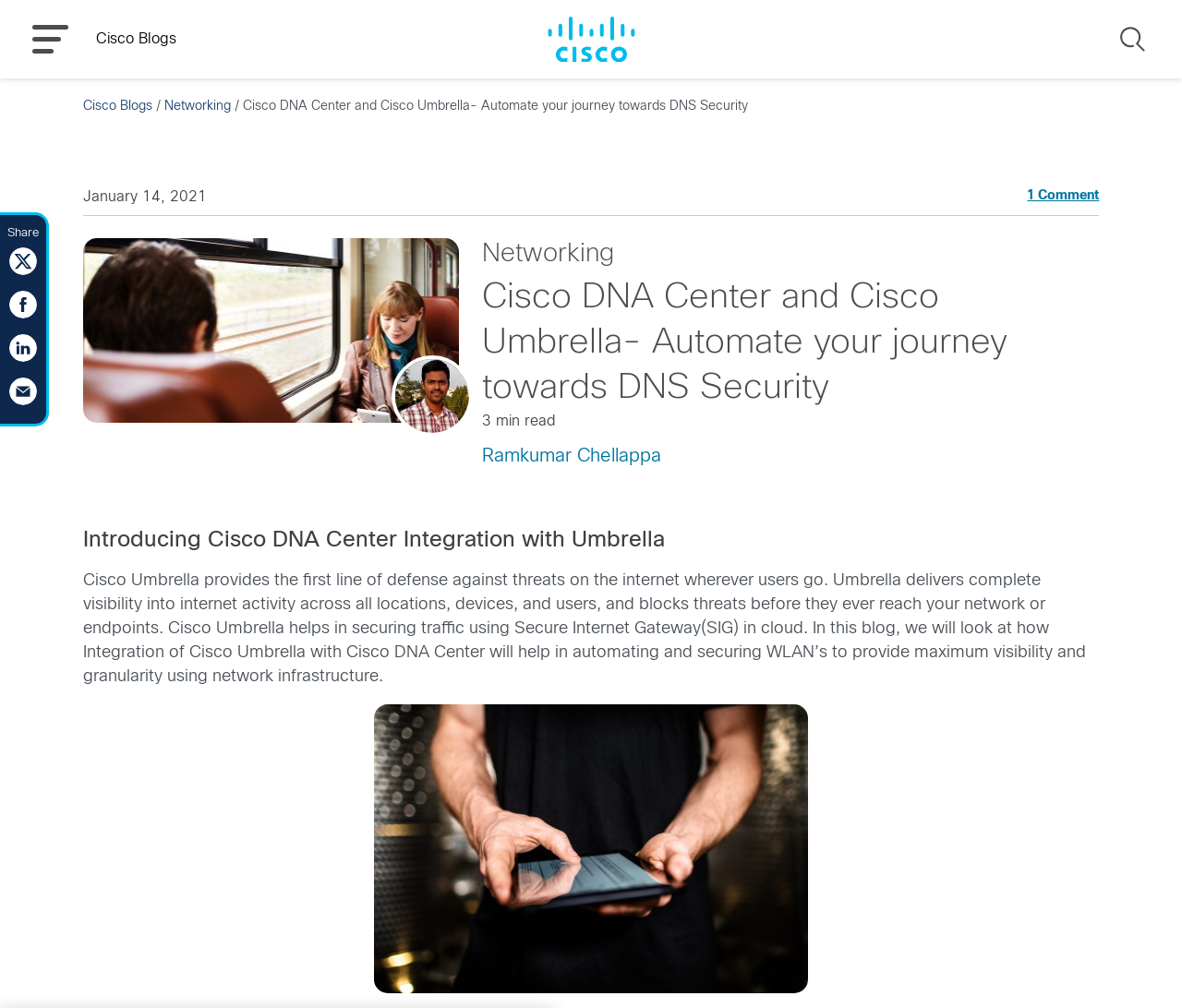Use a single word or phrase to answer the question: 
What is the name of the author of the blog post?

Ramkumar Chellappa